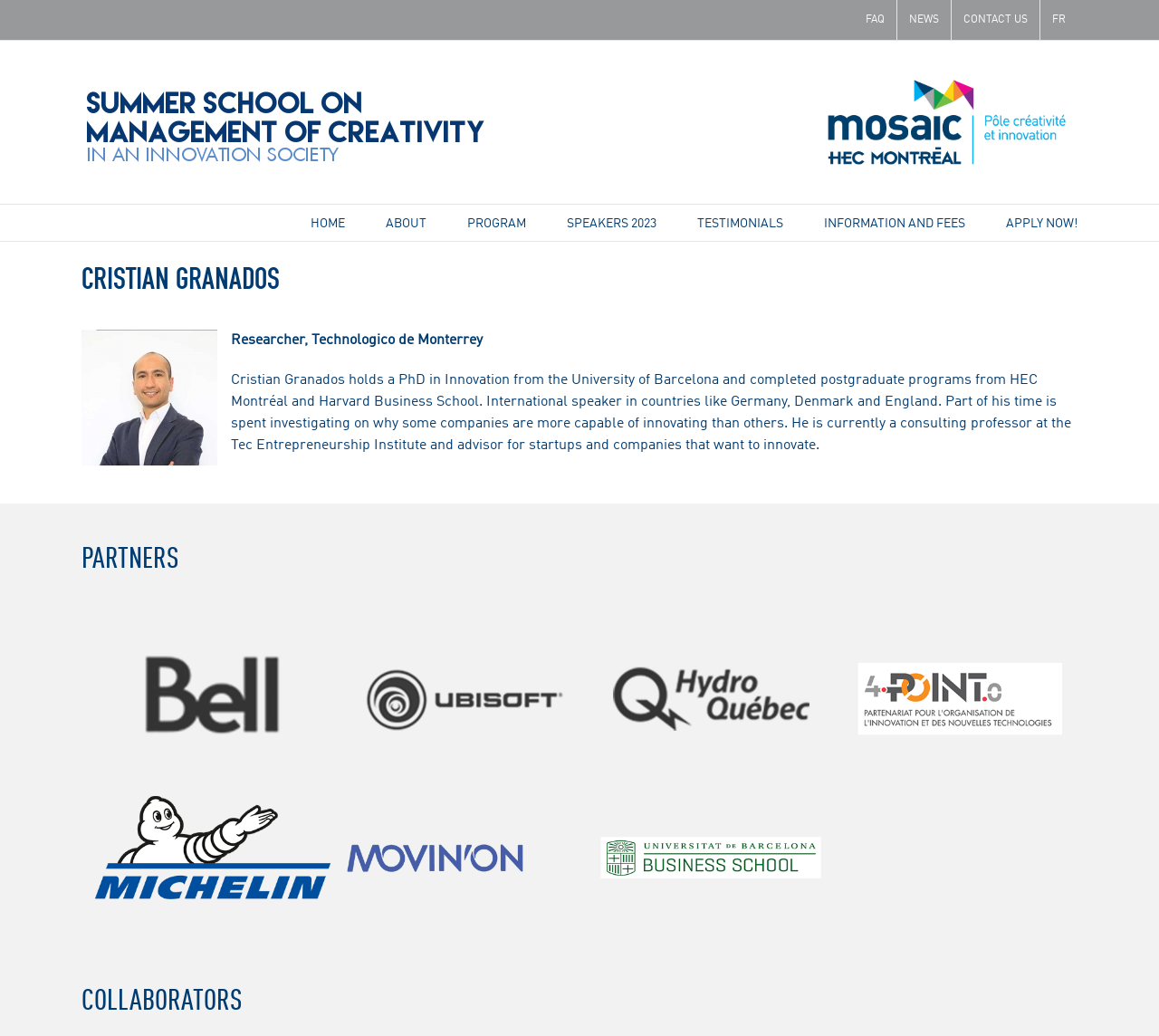Please answer the following query using a single word or phrase: 
What is the name of the business school mentioned in the text?

Harvard Business School